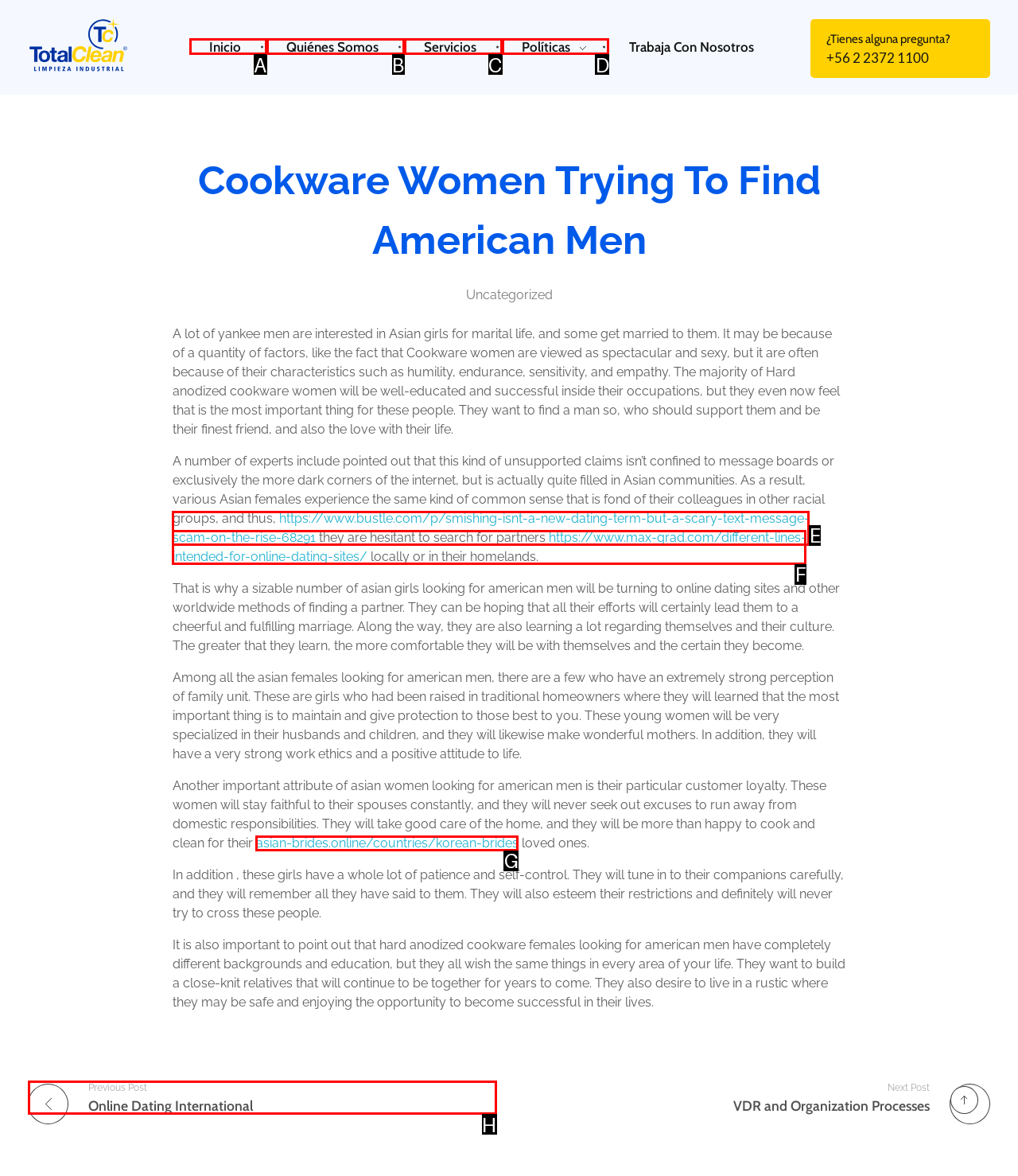Determine which HTML element best fits the description: asian-brides.online/countries/korean-brides
Answer directly with the letter of the matching option from the available choices.

G